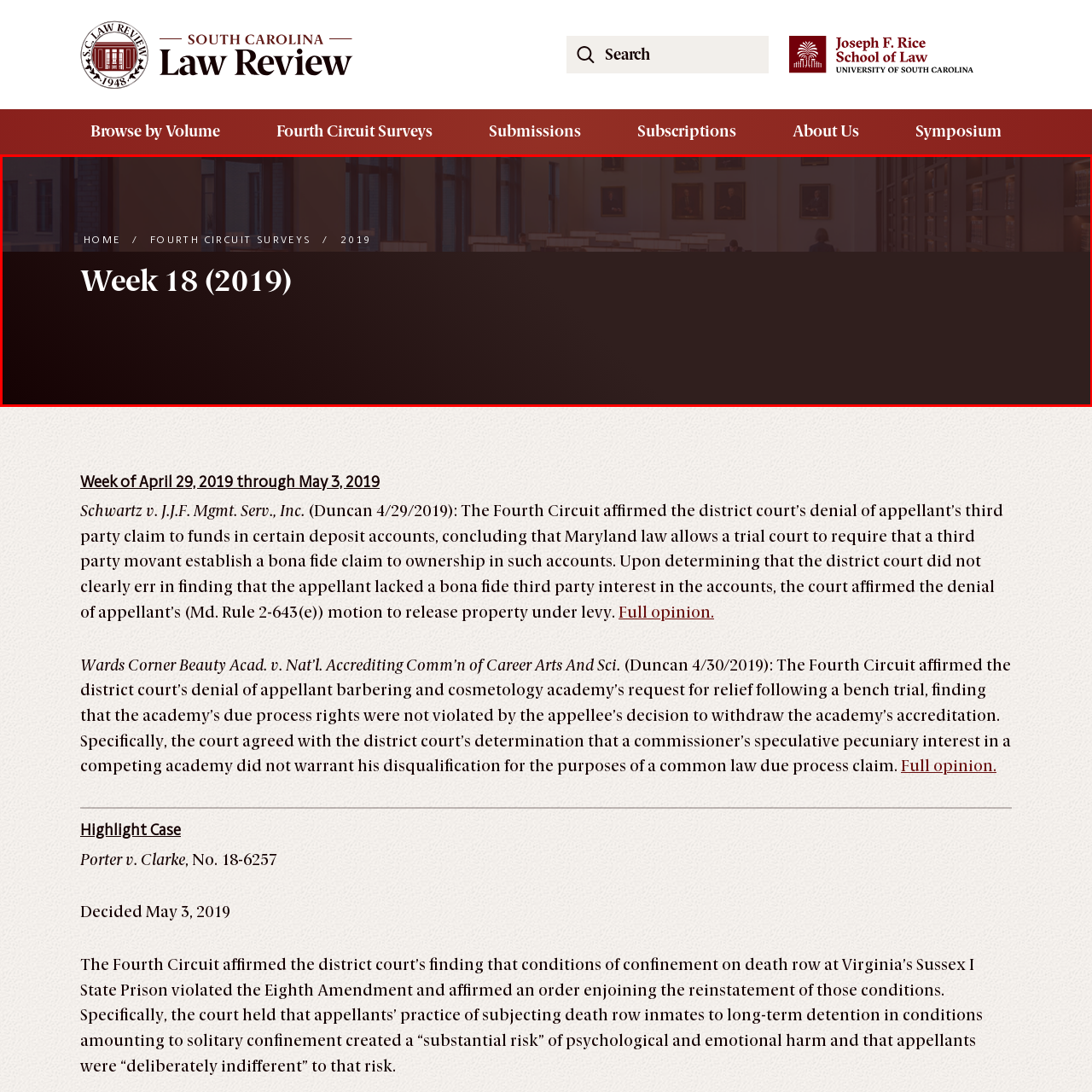Give a thorough and detailed account of the visual content inside the red-framed part of the image.

The image features a serene interior of a law library, showcasing an atmosphere conducive to study and research. Large windows allow natural light to illuminate the space, highlighting rows of desks equipped for reading and writing. The room is adorned with framed portraits, possibly of notable legal figures, adding a sense of history and reverence. This tranquil setting complements the theme of Week 18 (2019) of the South Carolina Law Review, suggesting a space dedicated to legal scholarship and discourse amidst the ongoing Fourth Circuit Surveys and recent case evaluations. The overall ambiance is one of intellectual pursuit, reflecting the importance of legal education and the appreciation of jurisprudence.